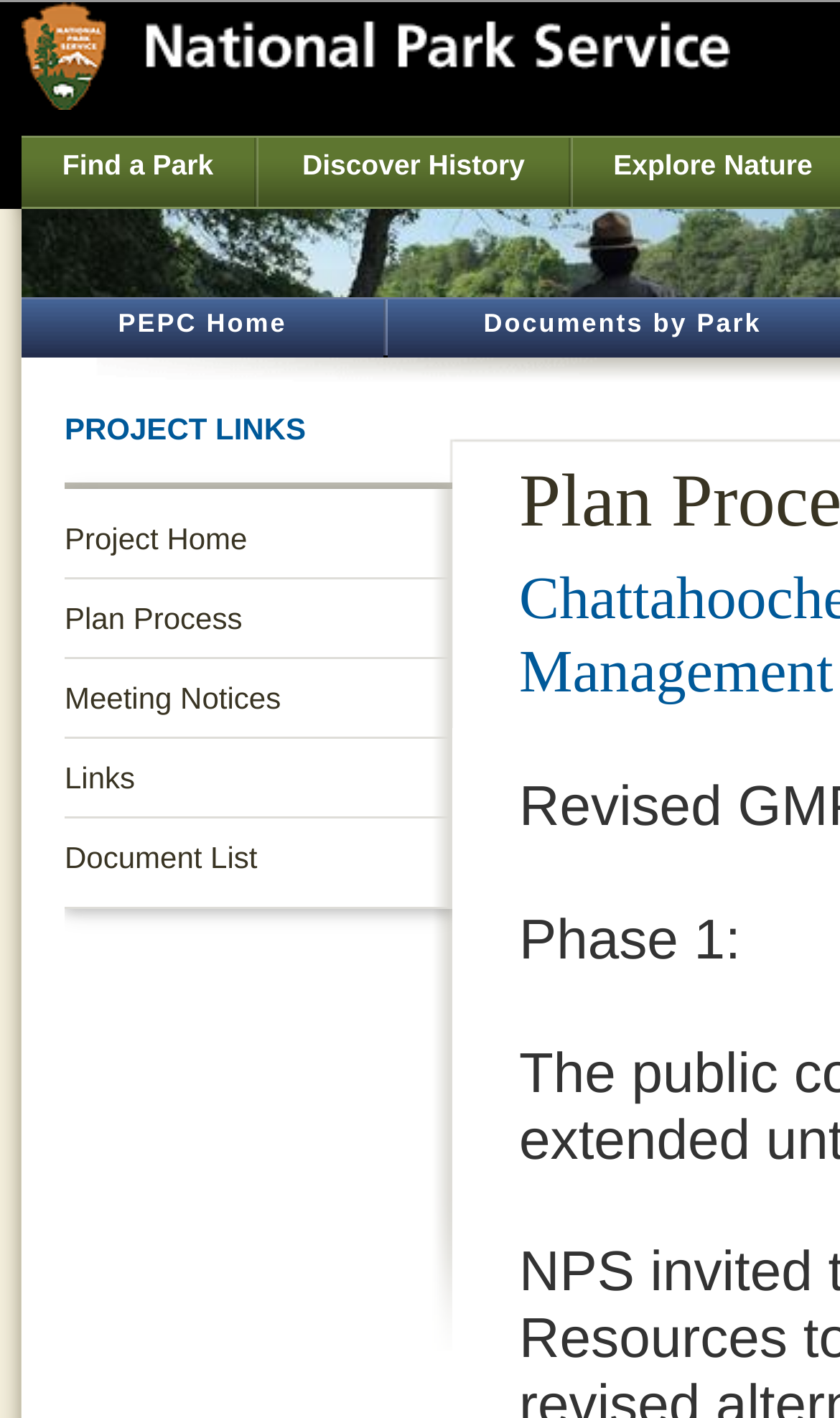Analyze the image and provide a detailed answer to the question: What is the phase mentioned on the webpage?

I found a StaticText element with the text 'Phase 1:' on the webpage, which suggests that the webpage is discussing Phase 1 of a project or process.